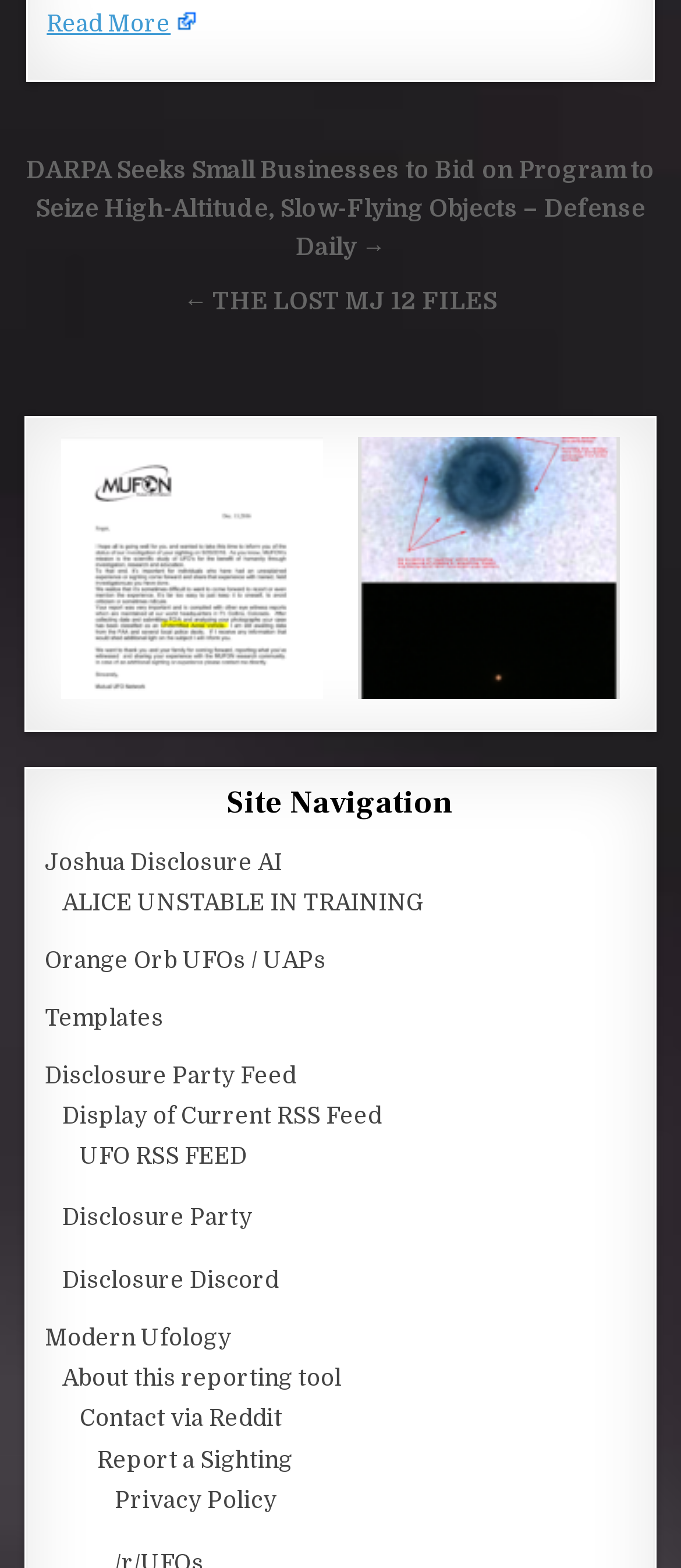Specify the bounding box coordinates of the region I need to click to perform the following instruction: "Navigate to the next post". The coordinates must be four float numbers in the range of 0 to 1, i.e., [left, top, right, bottom].

[0.038, 0.1, 0.962, 0.166]